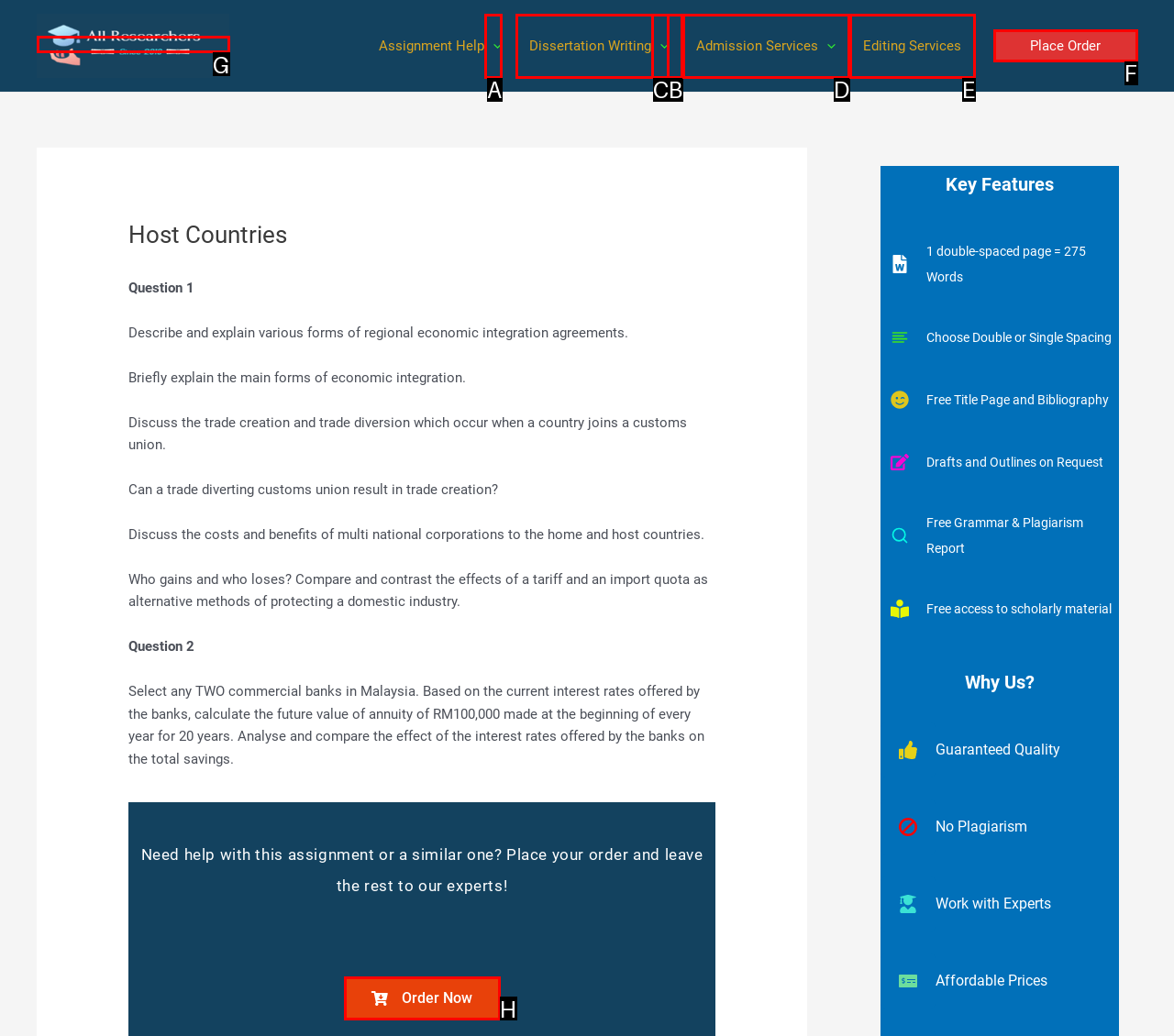Using the provided description: Admission Services, select the most fitting option and return its letter directly from the choices.

D